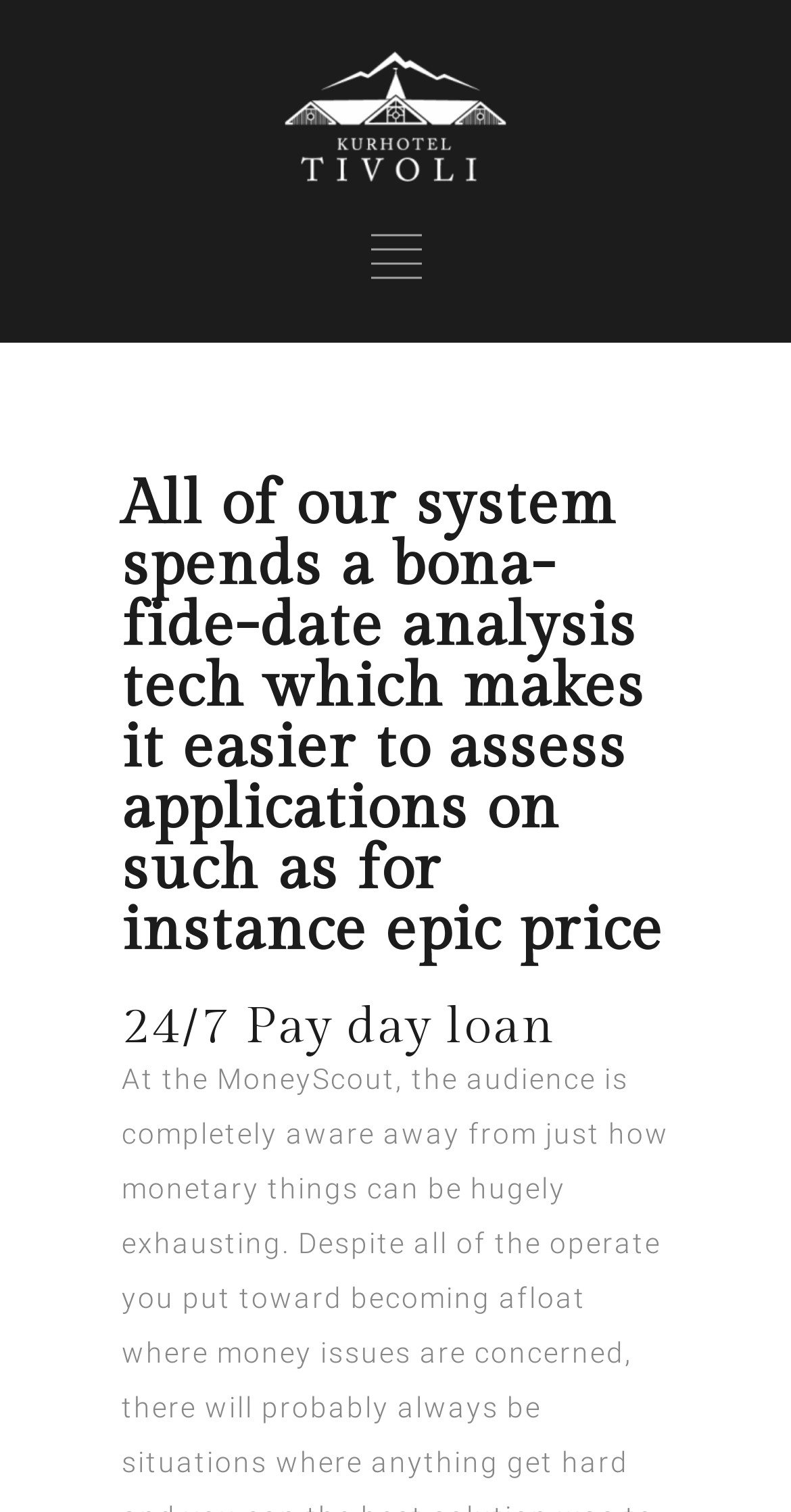Please extract and provide the main headline of the webpage.

All of our system spends a bona-fide-date analysis tech which makes it easier to assess applications on such as for instance epic price